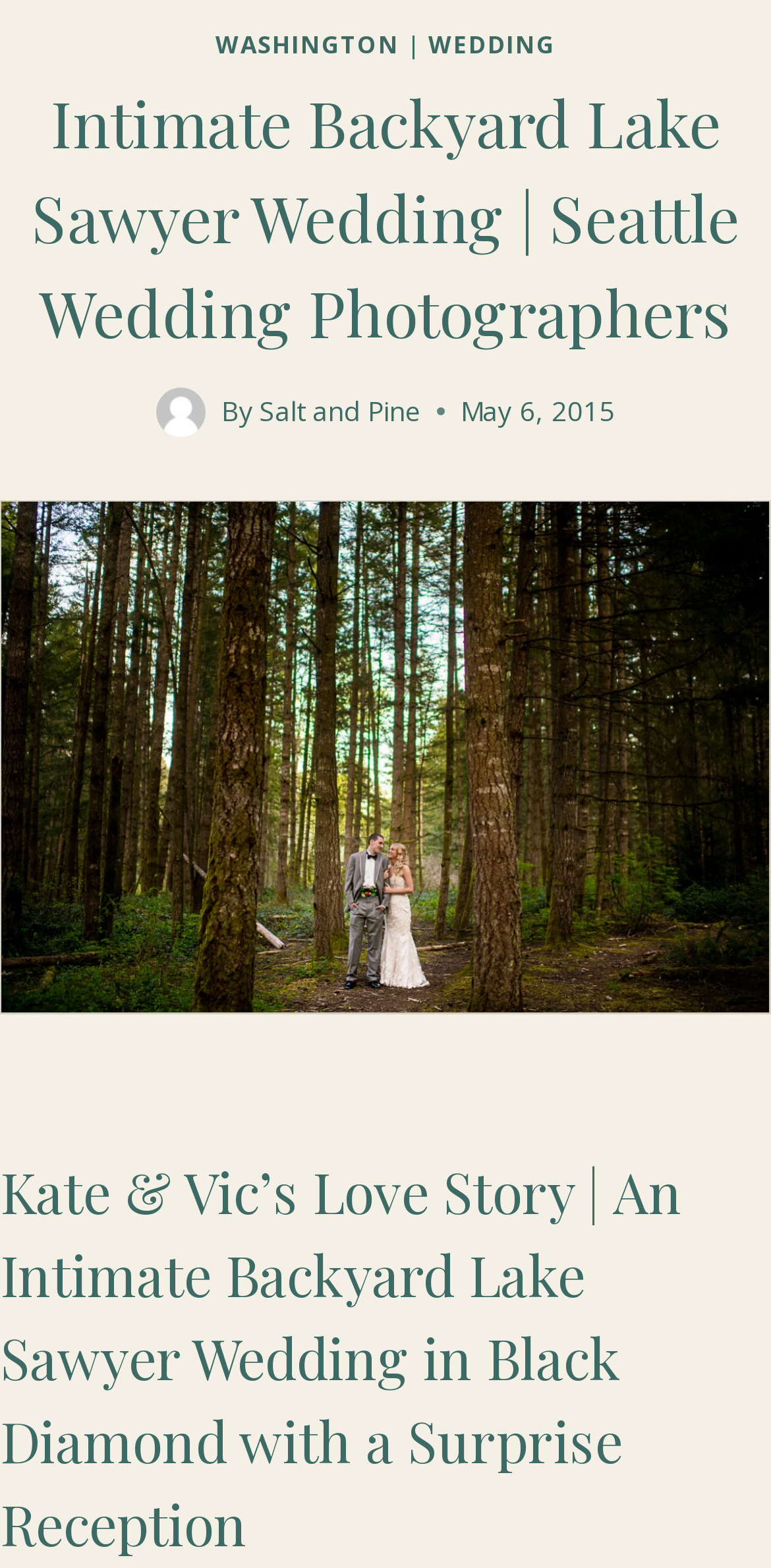Provide the bounding box coordinates for the UI element that is described by this text: "aria-label="Author image"". The coordinates should be in the form of four float numbers between 0 and 1: [left, top, right, bottom].

[0.202, 0.247, 0.266, 0.278]